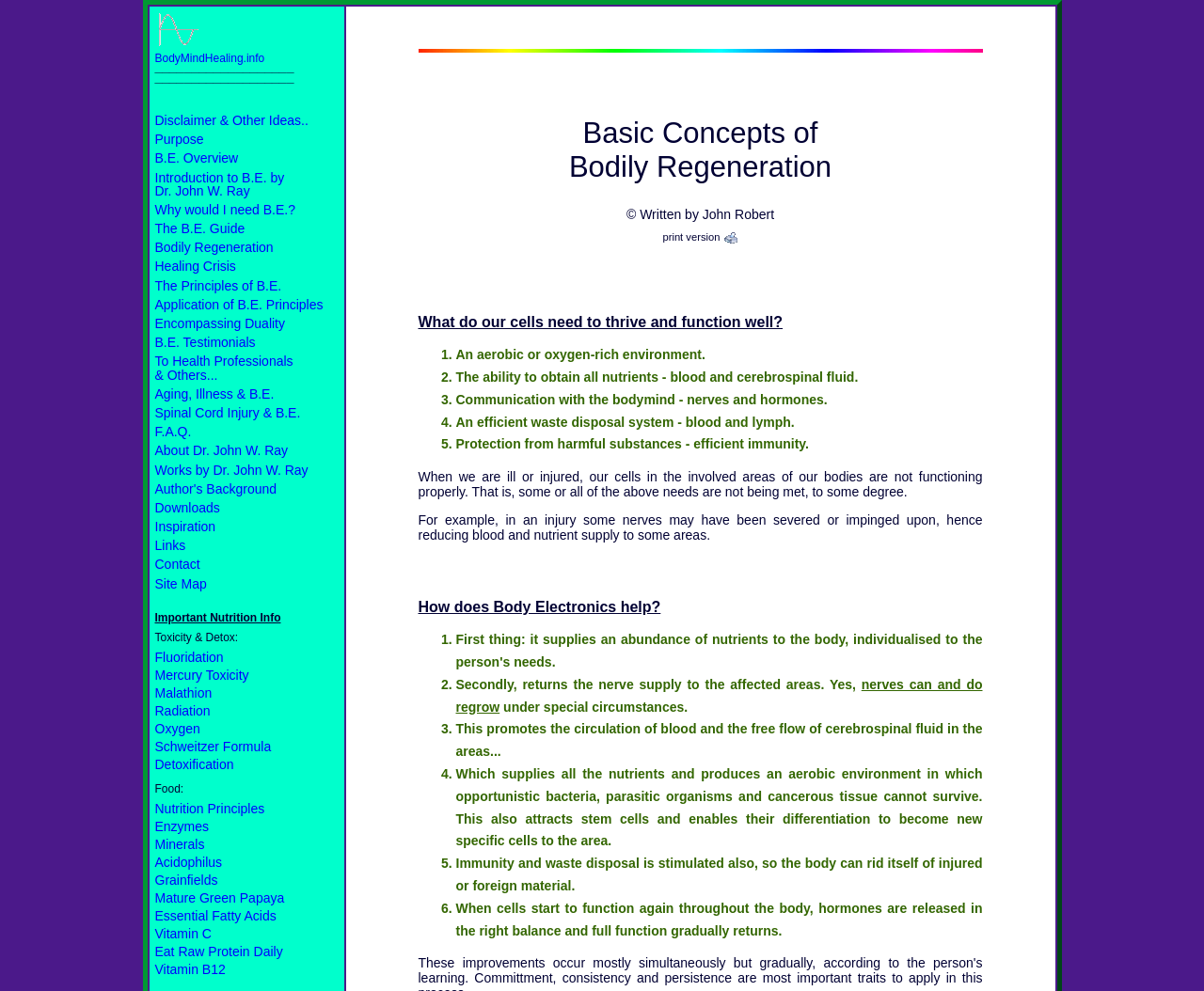Find the bounding box coordinates of the element to click in order to complete the given instruction: "Click on the link to learn about Body Electronics Overview."

[0.129, 0.152, 0.198, 0.167]